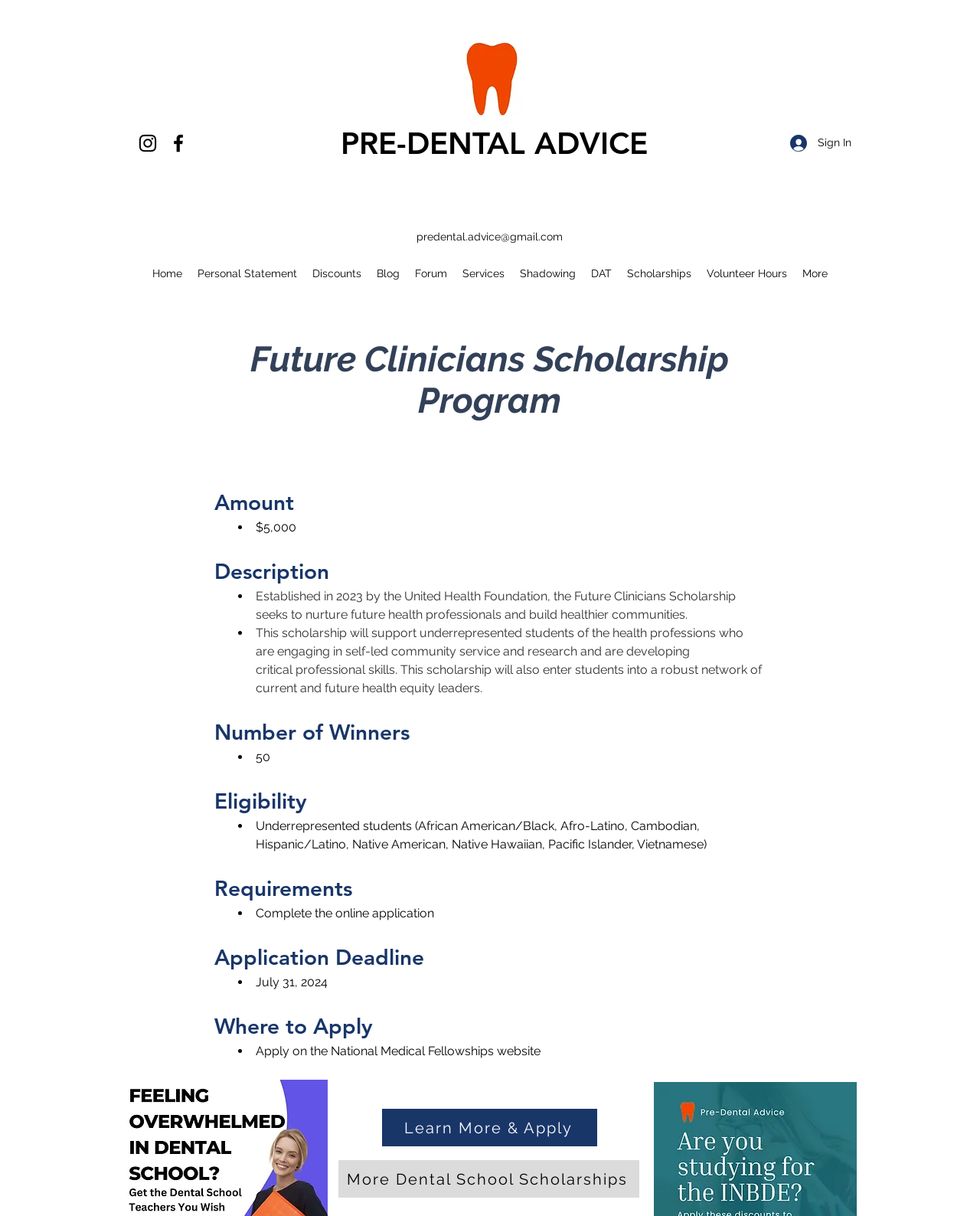What is the name of the scholarship program?
Please look at the screenshot and answer using one word or phrase.

Future Clinicians Scholarship Program